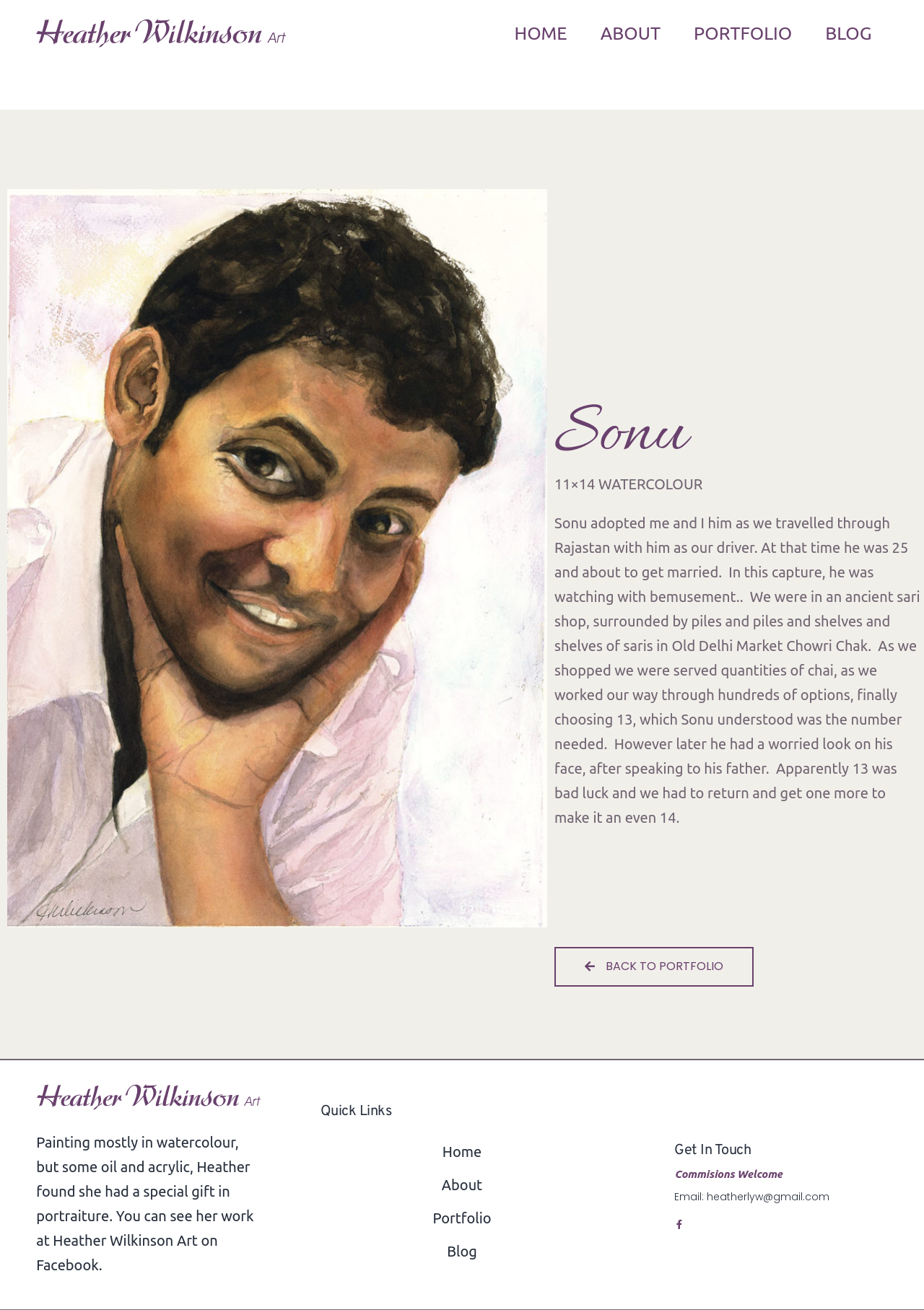Identify the bounding box coordinates of the region I need to click to complete this instruction: "follow on Facebook".

None